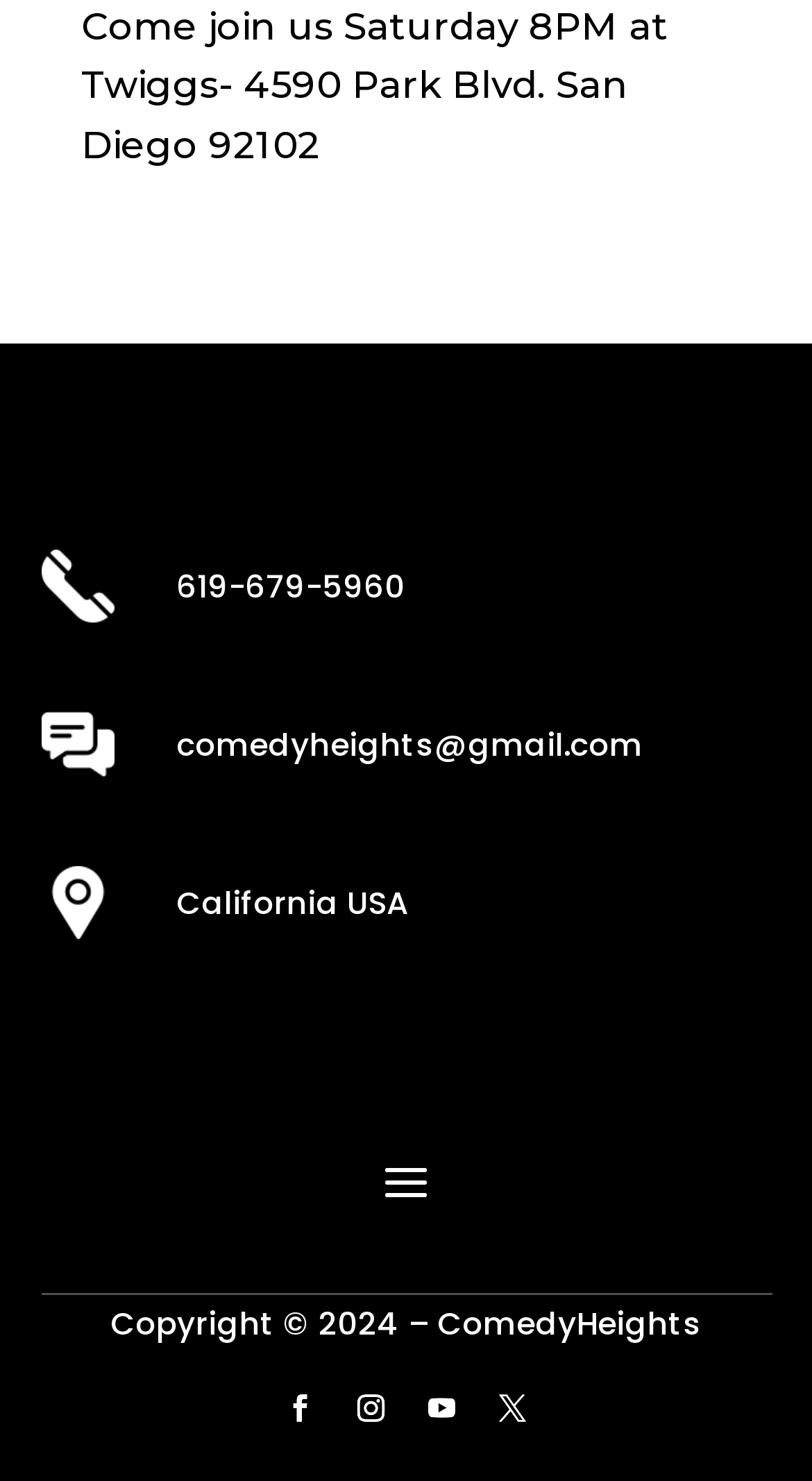Reply to the question with a brief word or phrase: What is the event location?

Twiggs